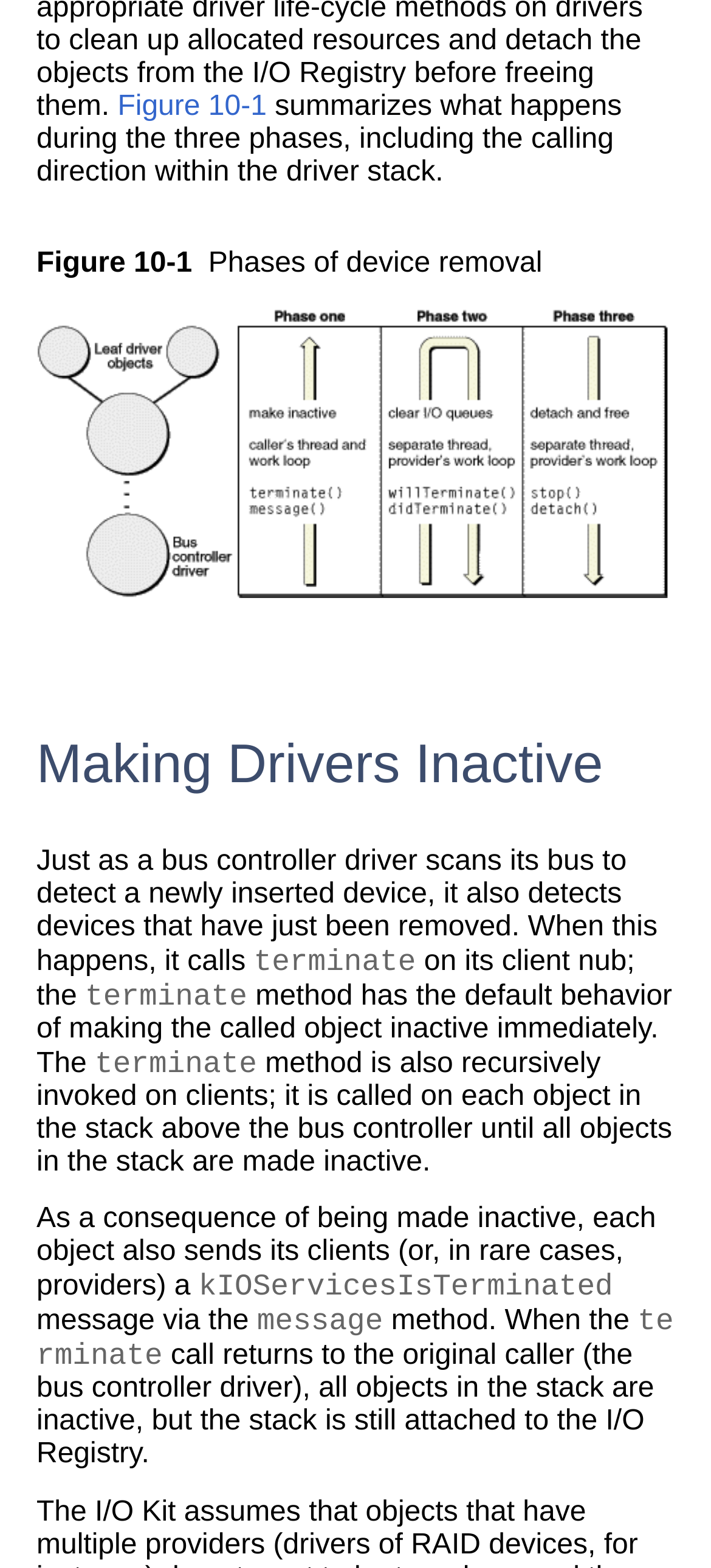Indicate the bounding box coordinates of the element that must be clicked to execute the instruction: "Read the article dated 26 May 2016". The coordinates should be given as four float numbers between 0 and 1, i.e., [left, top, right, bottom].

None